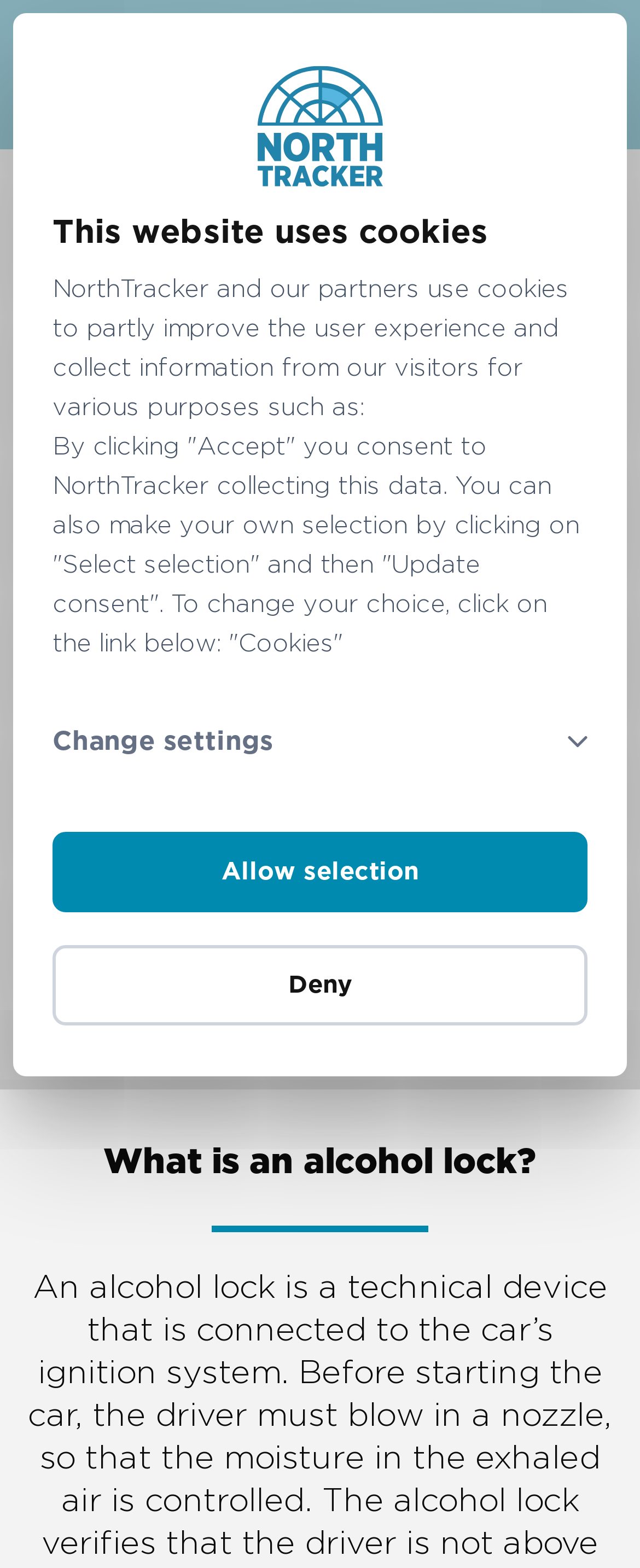Determine the bounding box coordinates of the region to click in order to accomplish the following instruction: "Click the link to what is an alcohol lock". Provide the coordinates as four float numbers between 0 and 1, specifically [left, top, right, bottom].

[0.038, 0.731, 0.962, 0.786]